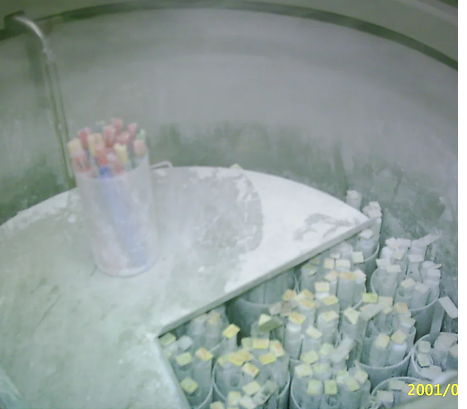What are the colorful sticks used for?
Based on the image, answer the question with as much detail as possible.

The caption suggests that the colorful sticks held in the clear cylindrical receptacle above the containers are likely labels or identifiers for the samples inside the buckets, indicating that they are used to identify or label the samples.